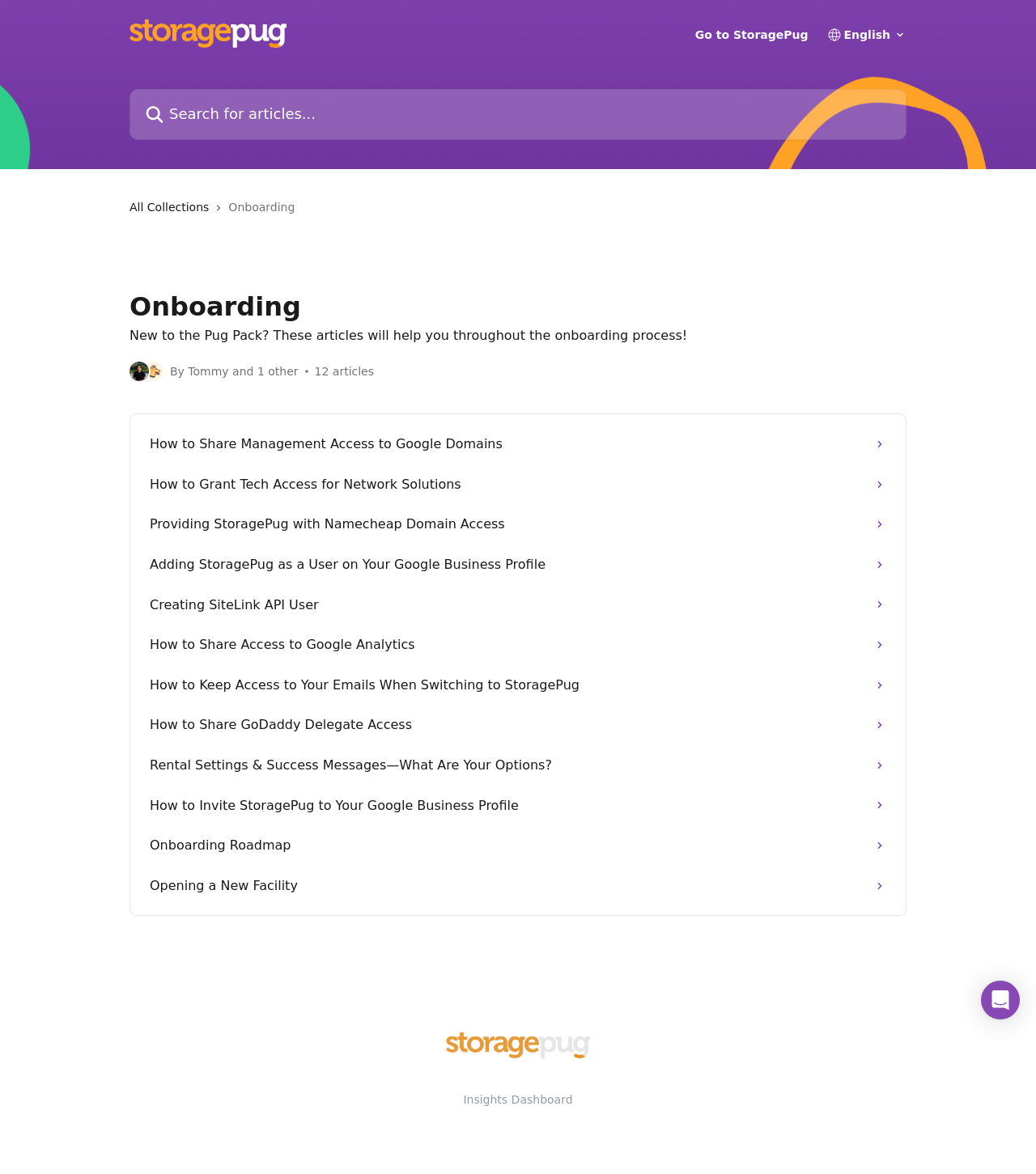Locate the bounding box coordinates of the clickable area needed to fulfill the instruction: "Go to StoragePug".

[0.671, 0.025, 0.78, 0.034]